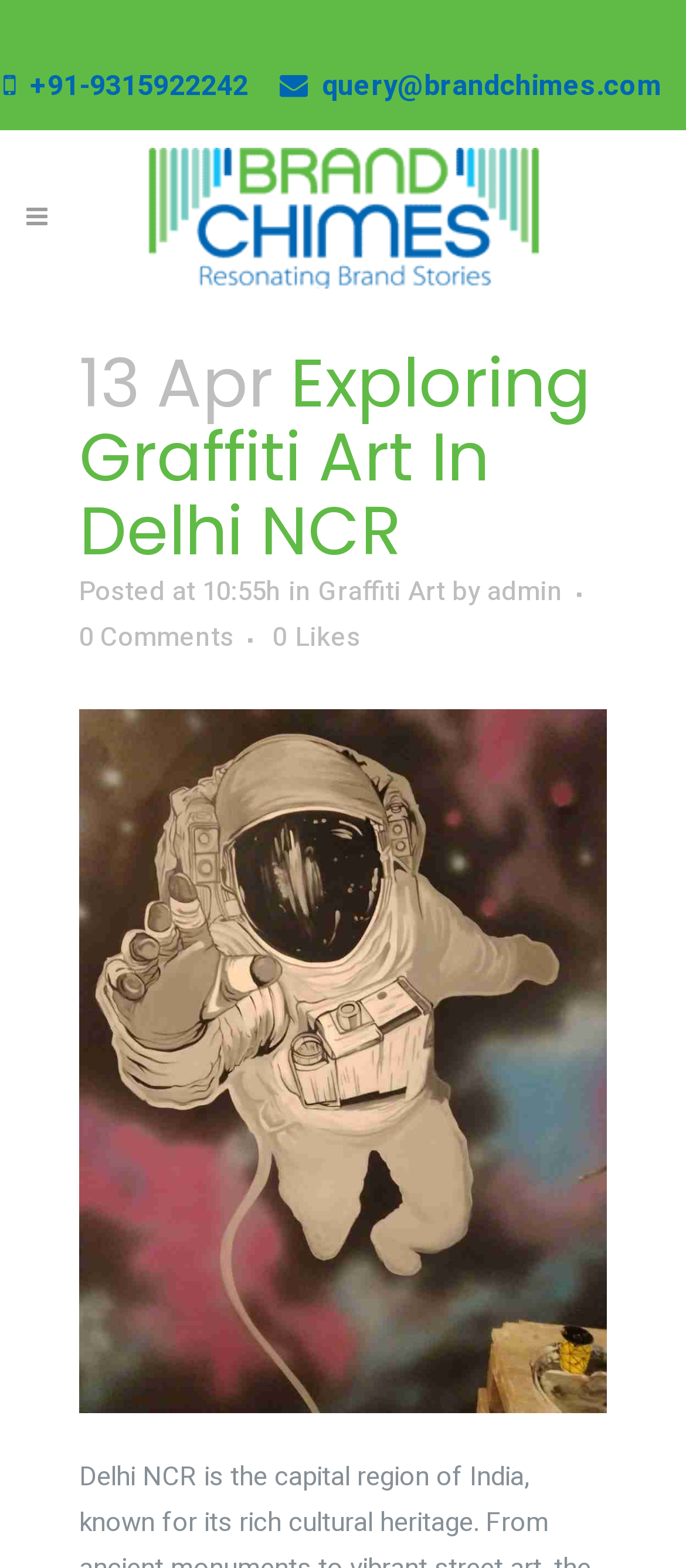What is the date of the blog post?
Answer the question in as much detail as possible.

I found the date of the blog post by looking at the heading element that says '13 Apr Exploring Graffiti Art In Delhi NCR'.